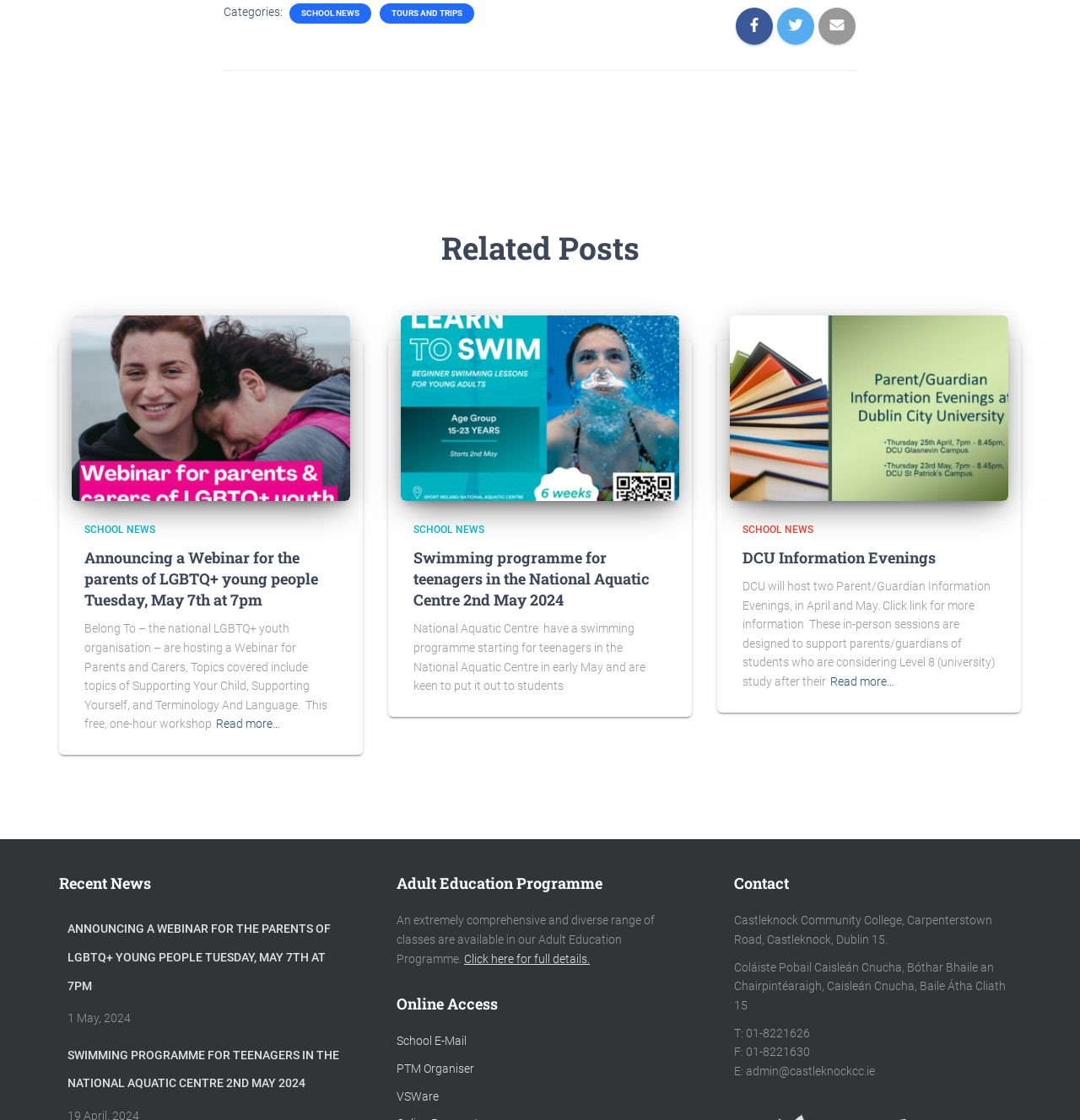Determine the bounding box coordinates for the area you should click to complete the following instruction: "Access School E-Mail".

[0.367, 0.924, 0.432, 0.936]